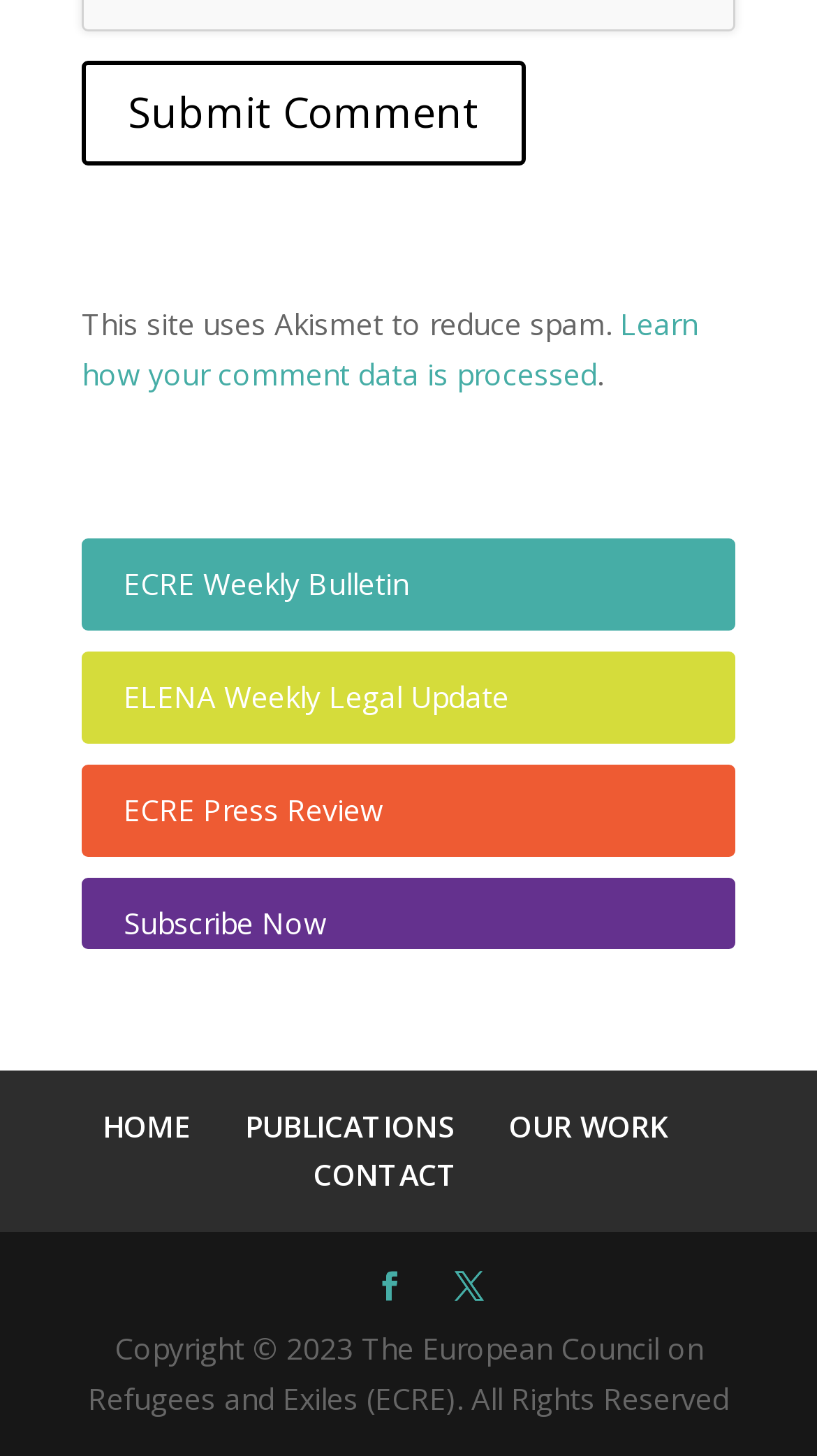Please provide the bounding box coordinate of the region that matches the element description: HOME. Coordinates should be in the format (top-left x, top-left y, bottom-right x, bottom-right y) and all values should be between 0 and 1.

[0.126, 0.759, 0.233, 0.787]